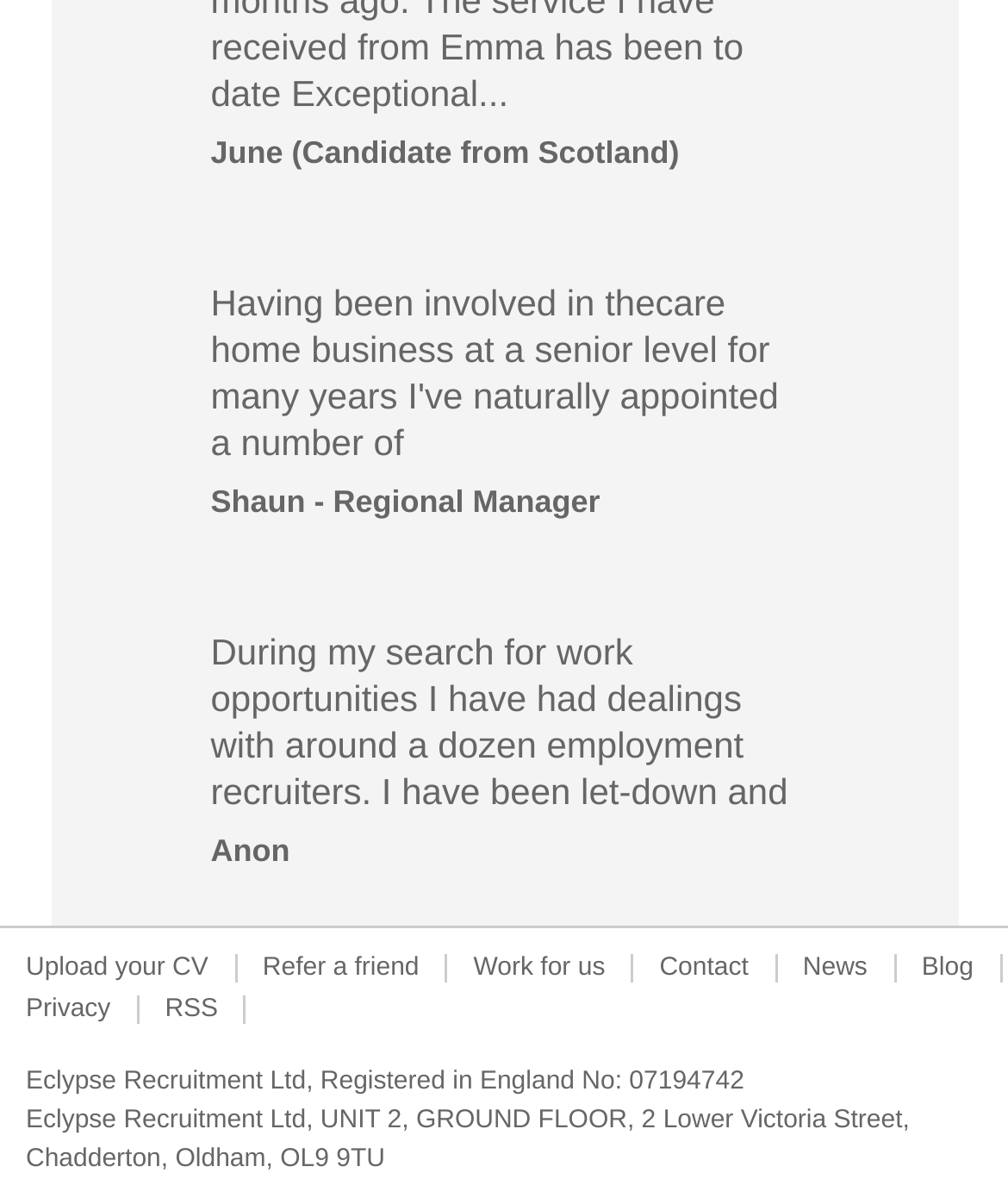Given the description of the UI element: "Upload your CV", predict the bounding box coordinates in the form of [left, top, right, bottom], with each value being a float between 0 and 1.

[0.0, 0.797, 0.232, 0.843]